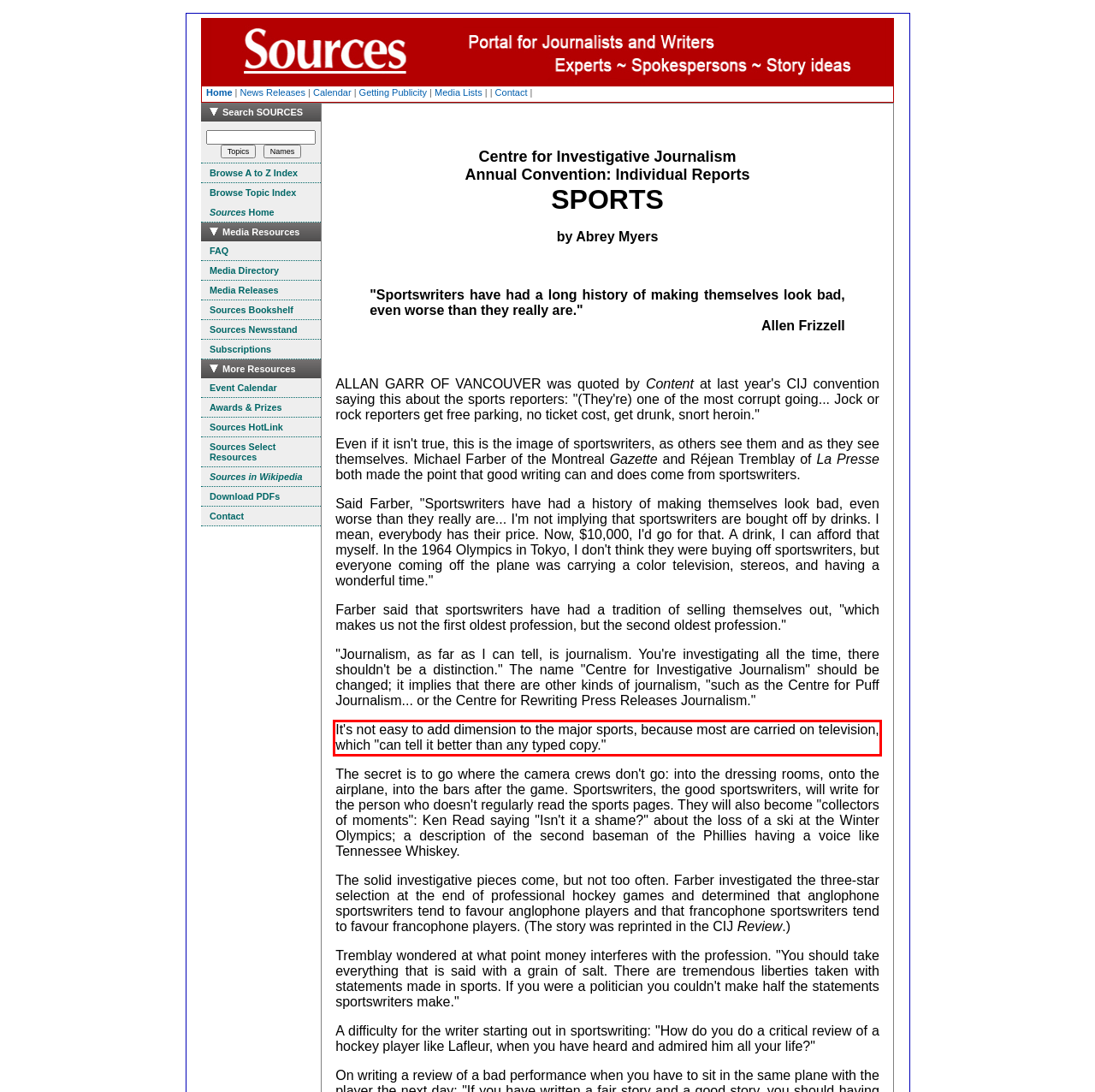Identify the text inside the red bounding box on the provided webpage screenshot by performing OCR.

It's not easy to add dimension to the major sports, because most are carried on television, which "can tell it better than any typed copy."